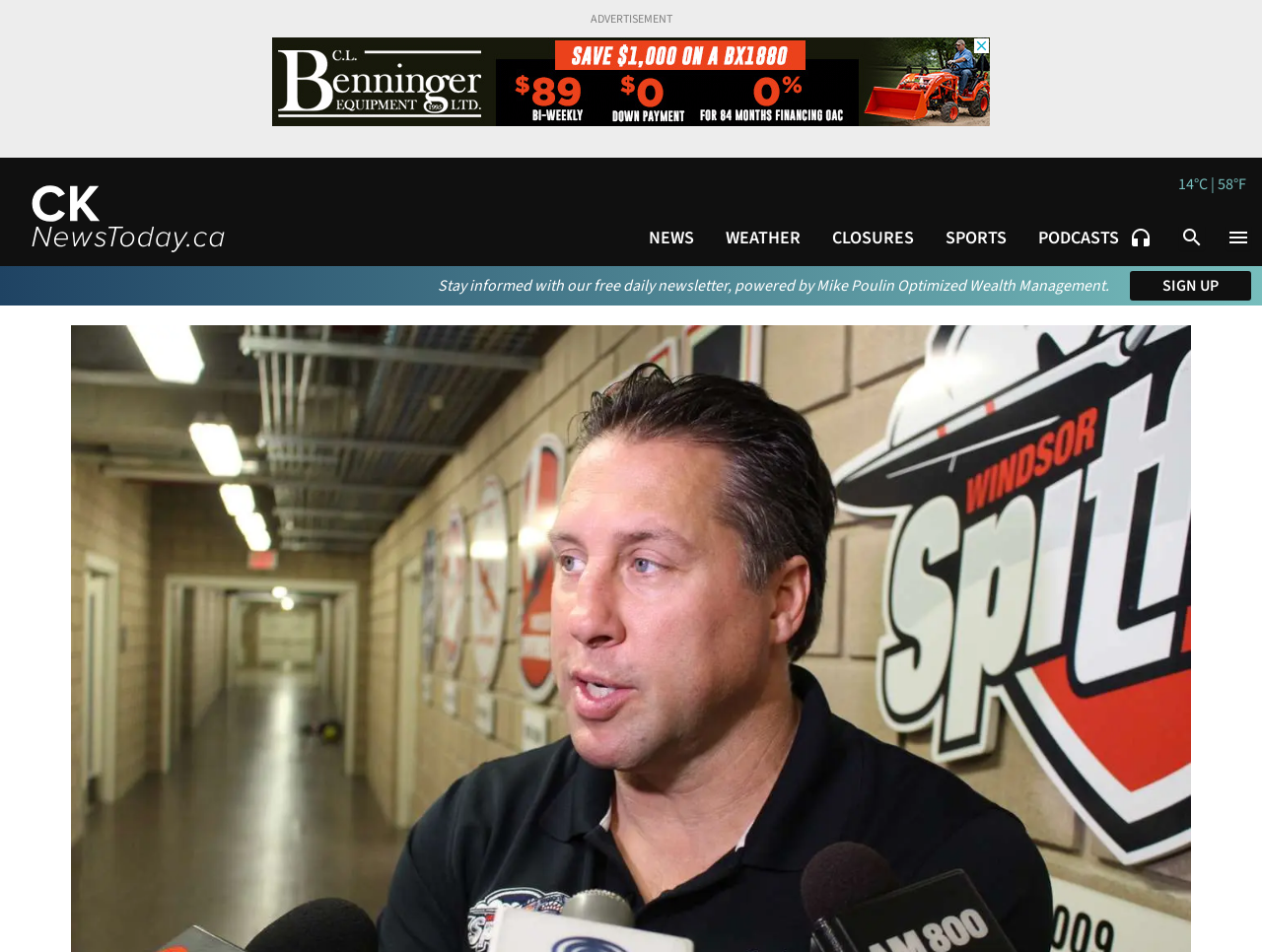Answer in one word or a short phrase: 
How many main navigation links are there?

5